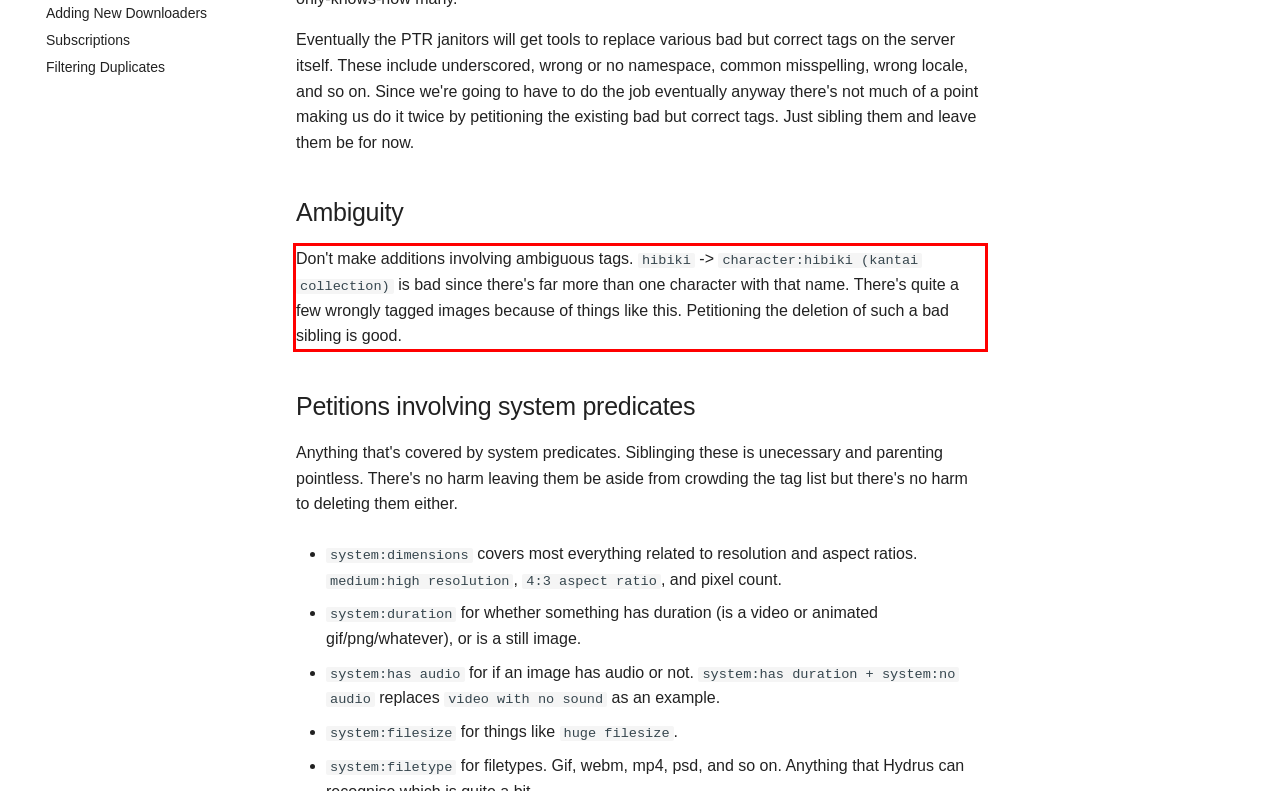Please perform OCR on the text within the red rectangle in the webpage screenshot and return the text content.

Don't make additions involving ambiguous tags. hibiki -> character:hibiki (kantai collection) is bad since there's far more than one character with that name. There's quite a few wrongly tagged images because of things like this. Petitioning the deletion of such a bad sibling is good.